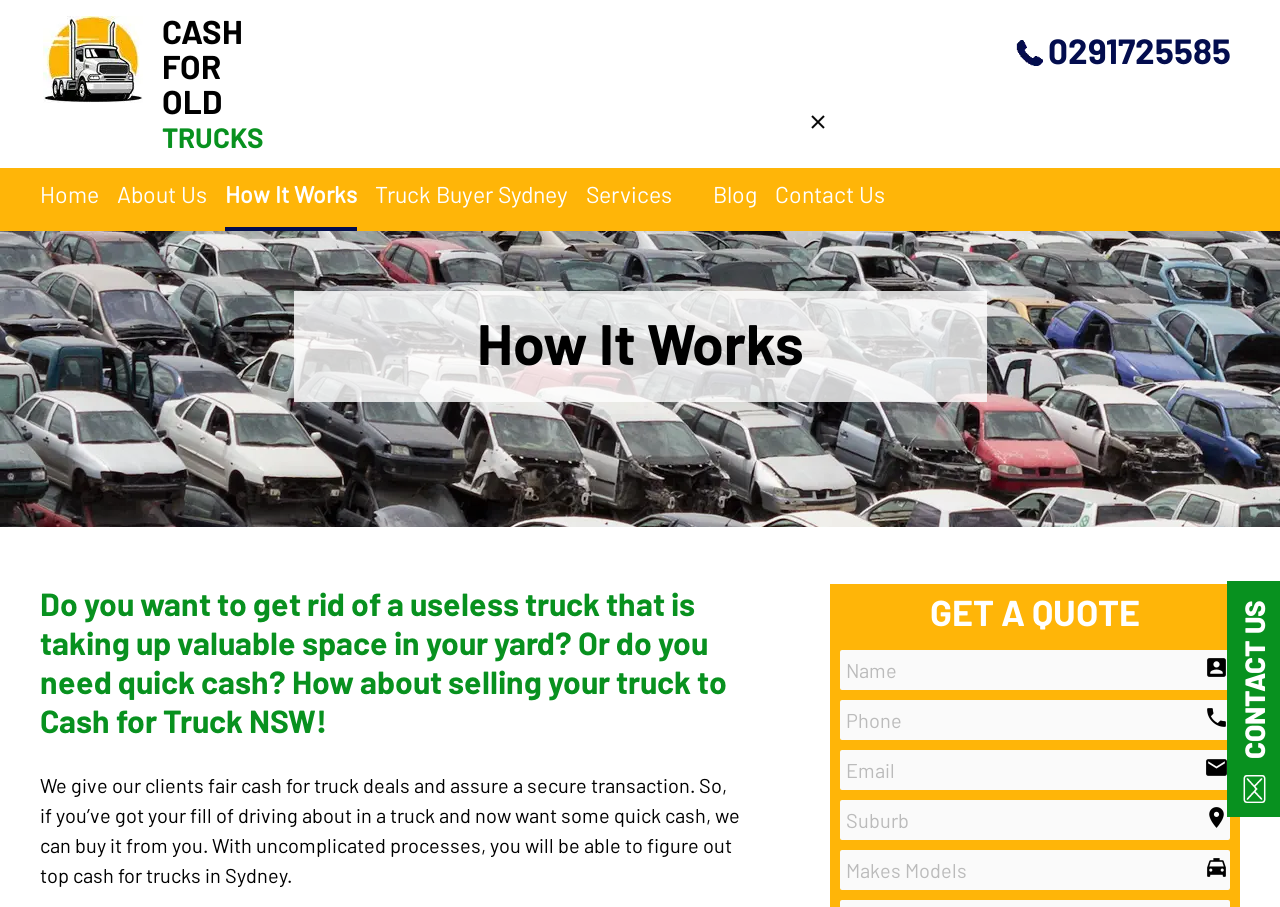Please provide the bounding box coordinates for the element that needs to be clicked to perform the following instruction: "Click on 'How It Works'". The coordinates should be given as four float numbers between 0 and 1, i.e., [left, top, right, bottom].

[0.176, 0.185, 0.279, 0.255]